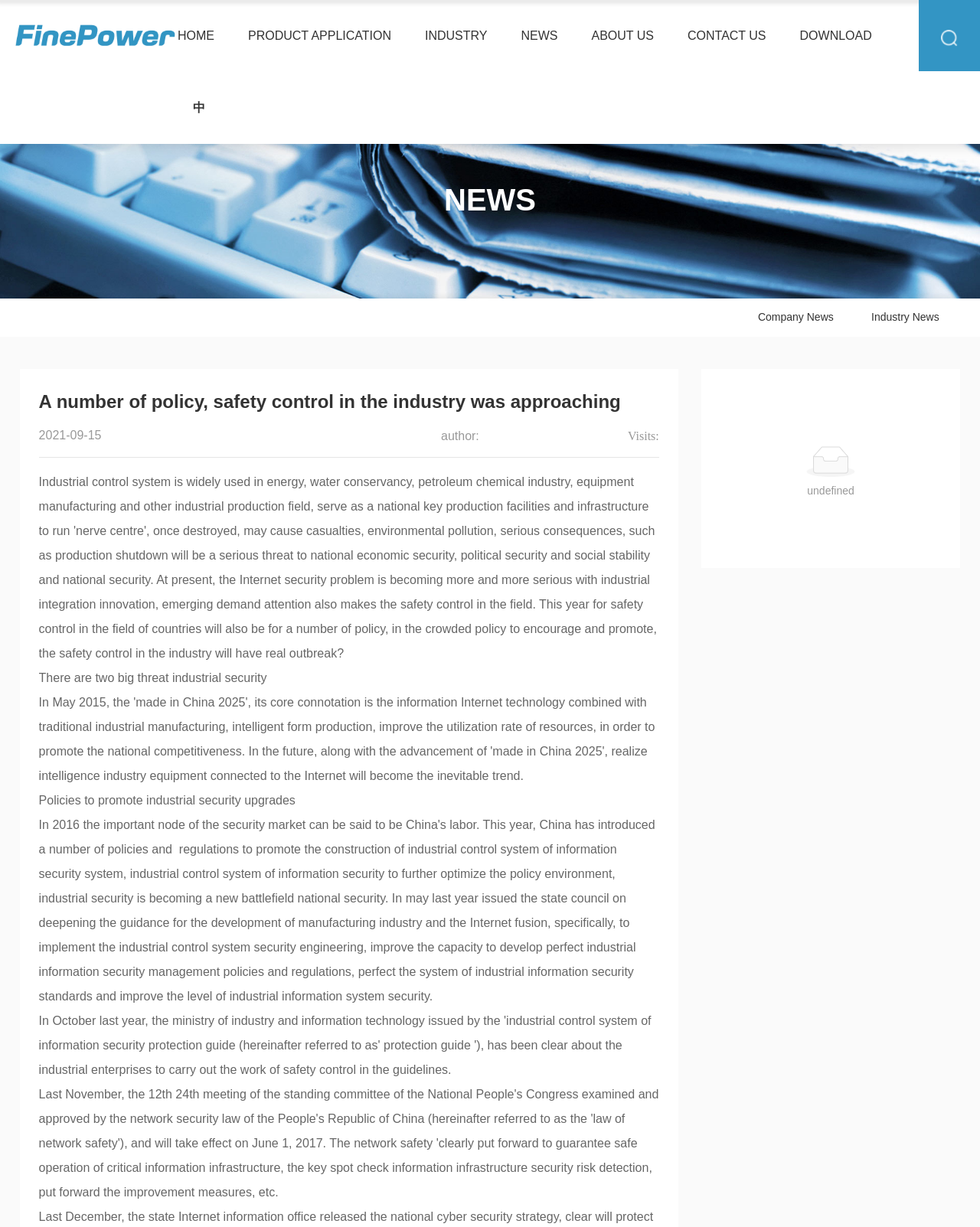What is the company name?
Based on the screenshot, answer the question with a single word or phrase.

Shanghai feiye Power Technology Co., Ltd.